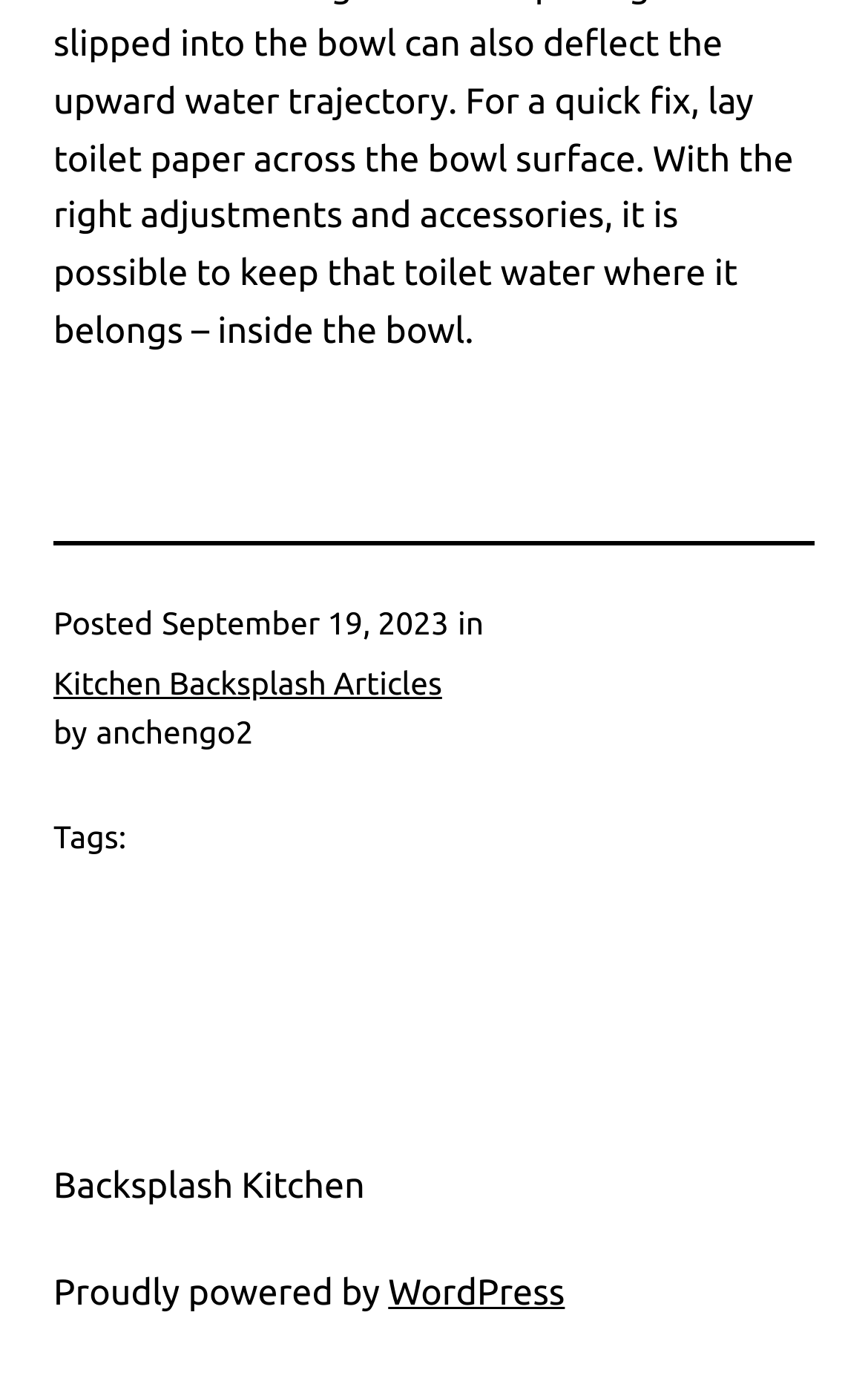Find the bounding box coordinates for the HTML element described as: "Backsplash Kitchen". The coordinates should consist of four float values between 0 and 1, i.e., [left, top, right, bottom].

[0.062, 0.841, 0.42, 0.87]